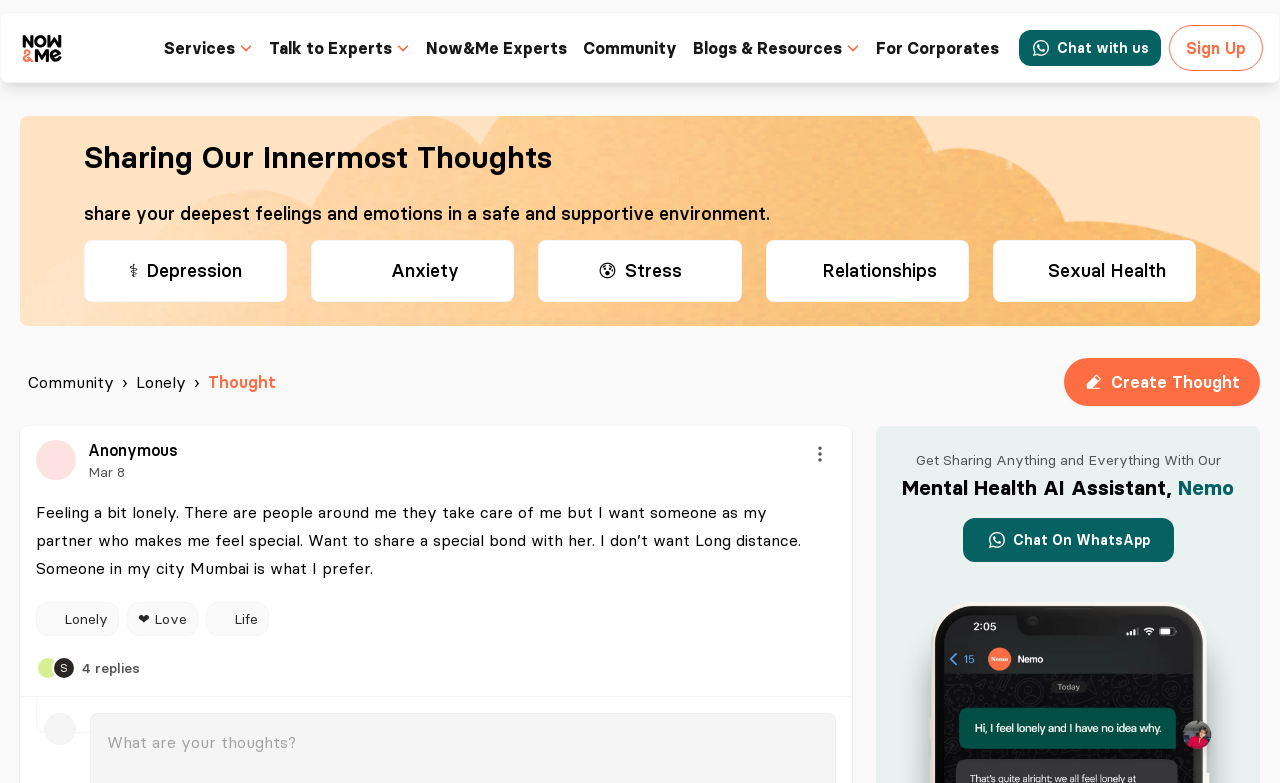Determine the bounding box coordinates of the element that should be clicked to execute the following command: "Go to the Home page".

None